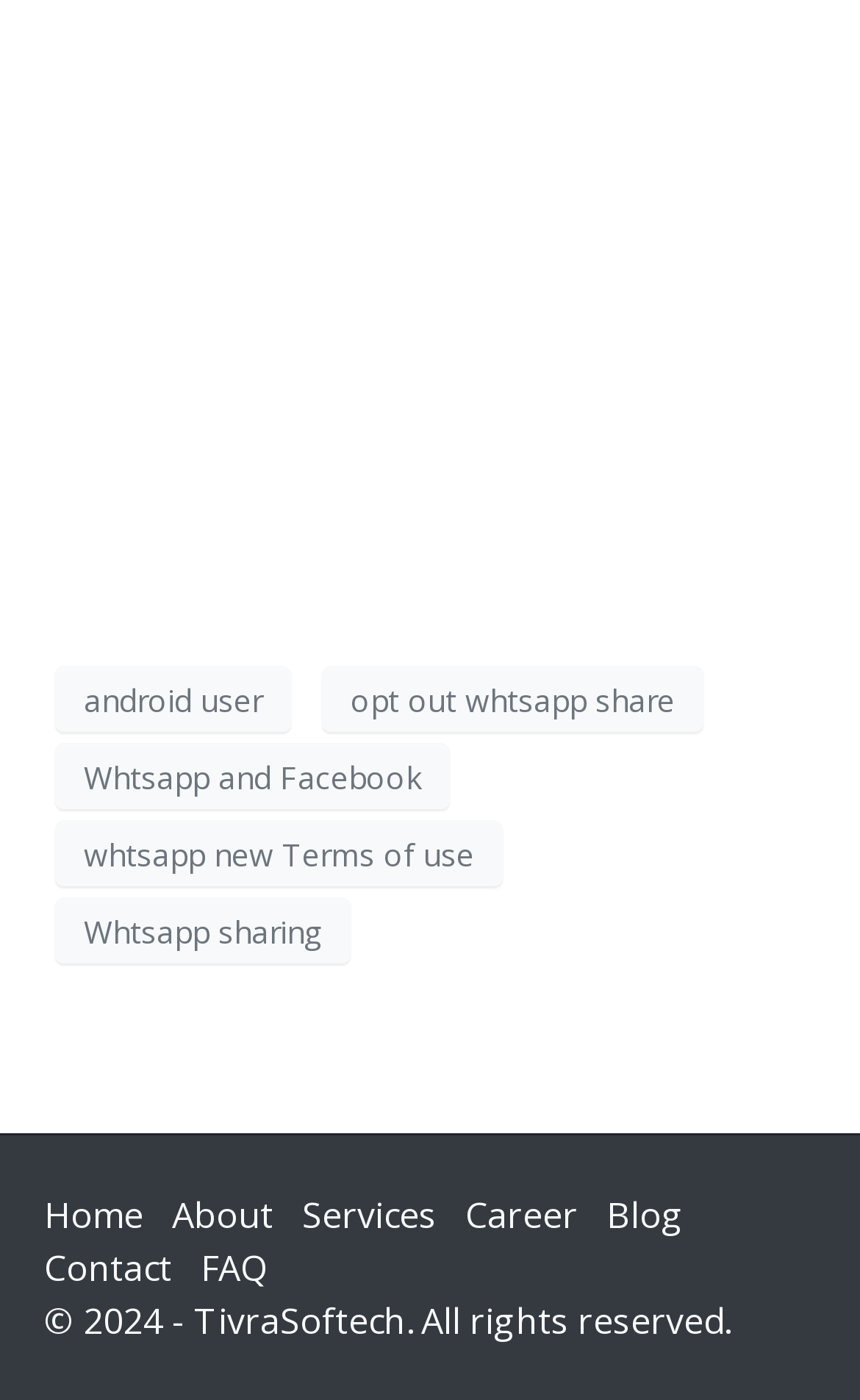Reply to the question with a single word or phrase:
What is the copyright year?

2024